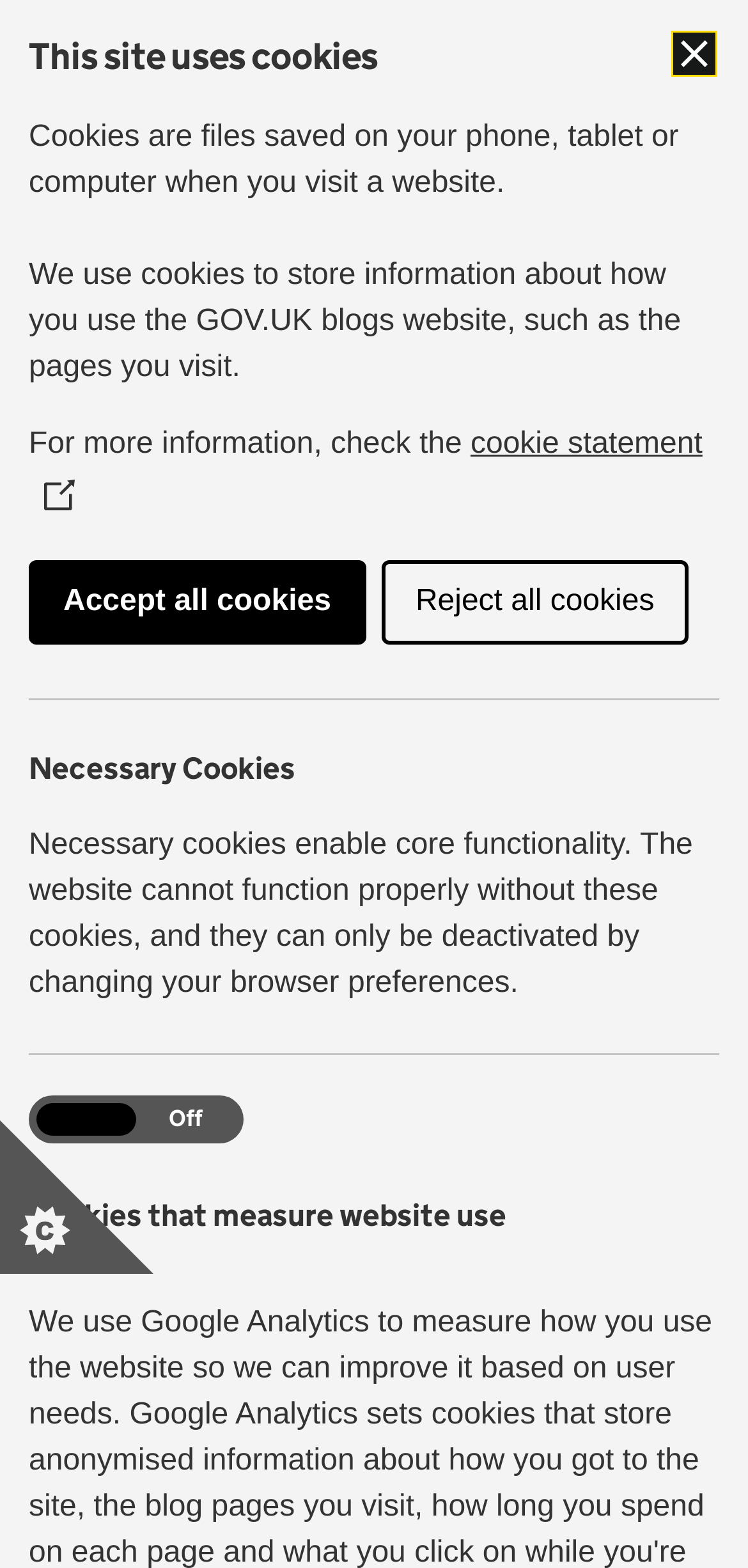What is the purpose of the 'data studio' mentioned in the article?
Give a comprehensive and detailed explanation for the question.

The purpose of the 'data studio' mentioned in the article can be found in the section where the article is posted, where it is written as 'The aim was to combine different perspectives and skills to create research projects based around data that might help those working to address food poverty in the UK'.